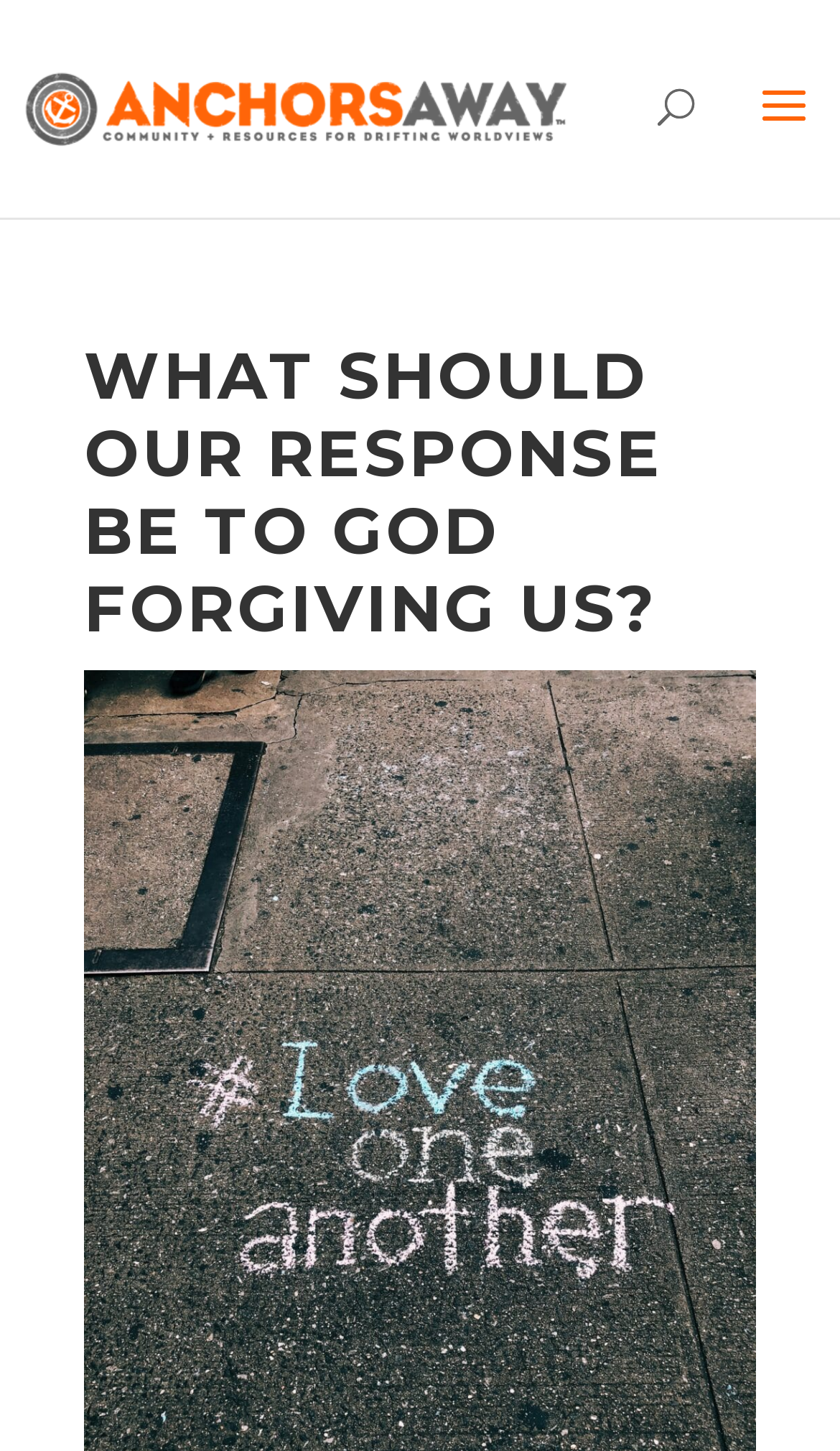Based on the element description, predict the bounding box coordinates (top-left x, top-left y, bottom-right x, bottom-right y) for the UI element in the screenshot: name="s" placeholder="Search …" title="Search for:"

[0.023, 0.0, 0.923, 0.092]